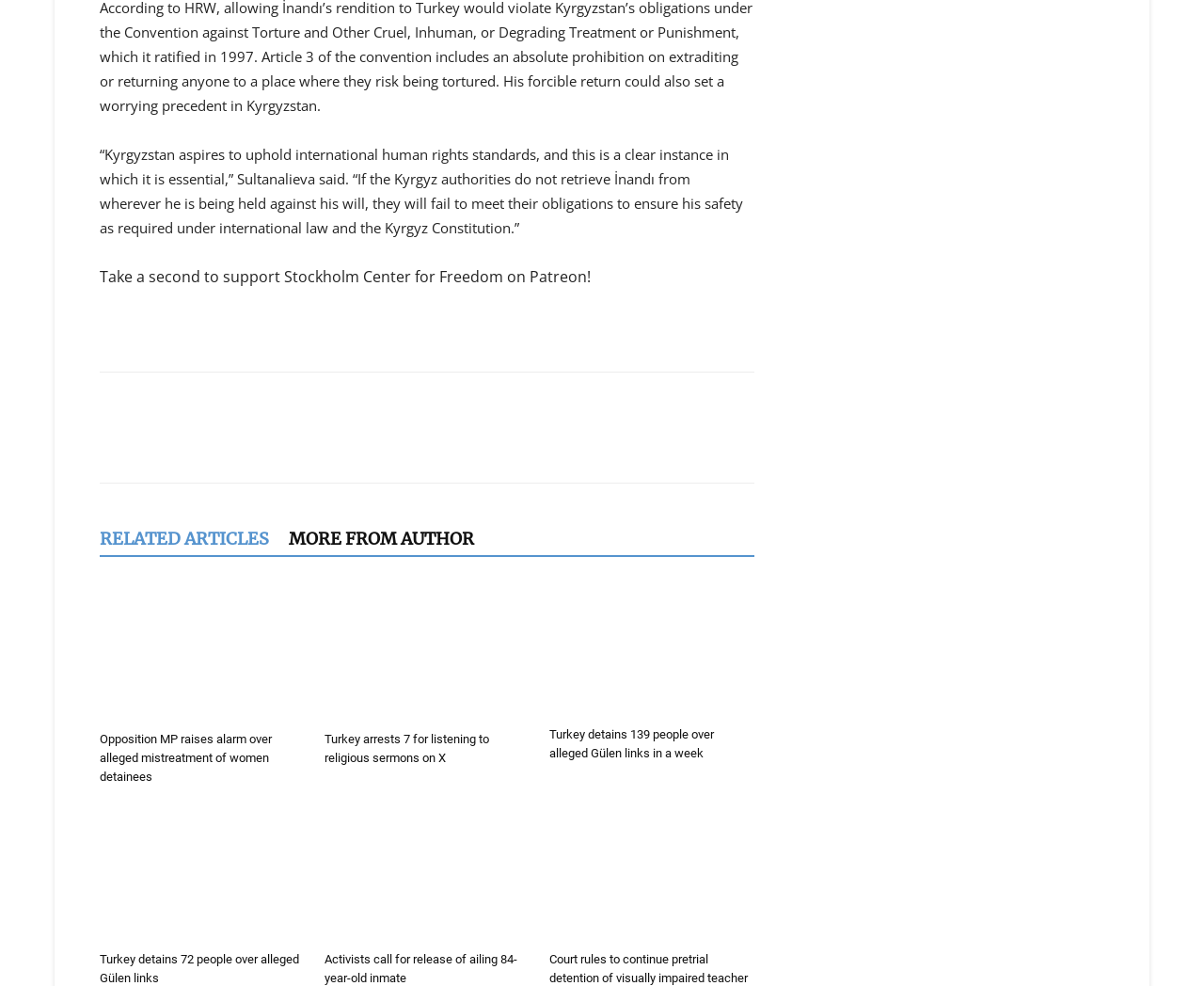Find the bounding box coordinates of the clickable area that will achieve the following instruction: "Search catalog".

None